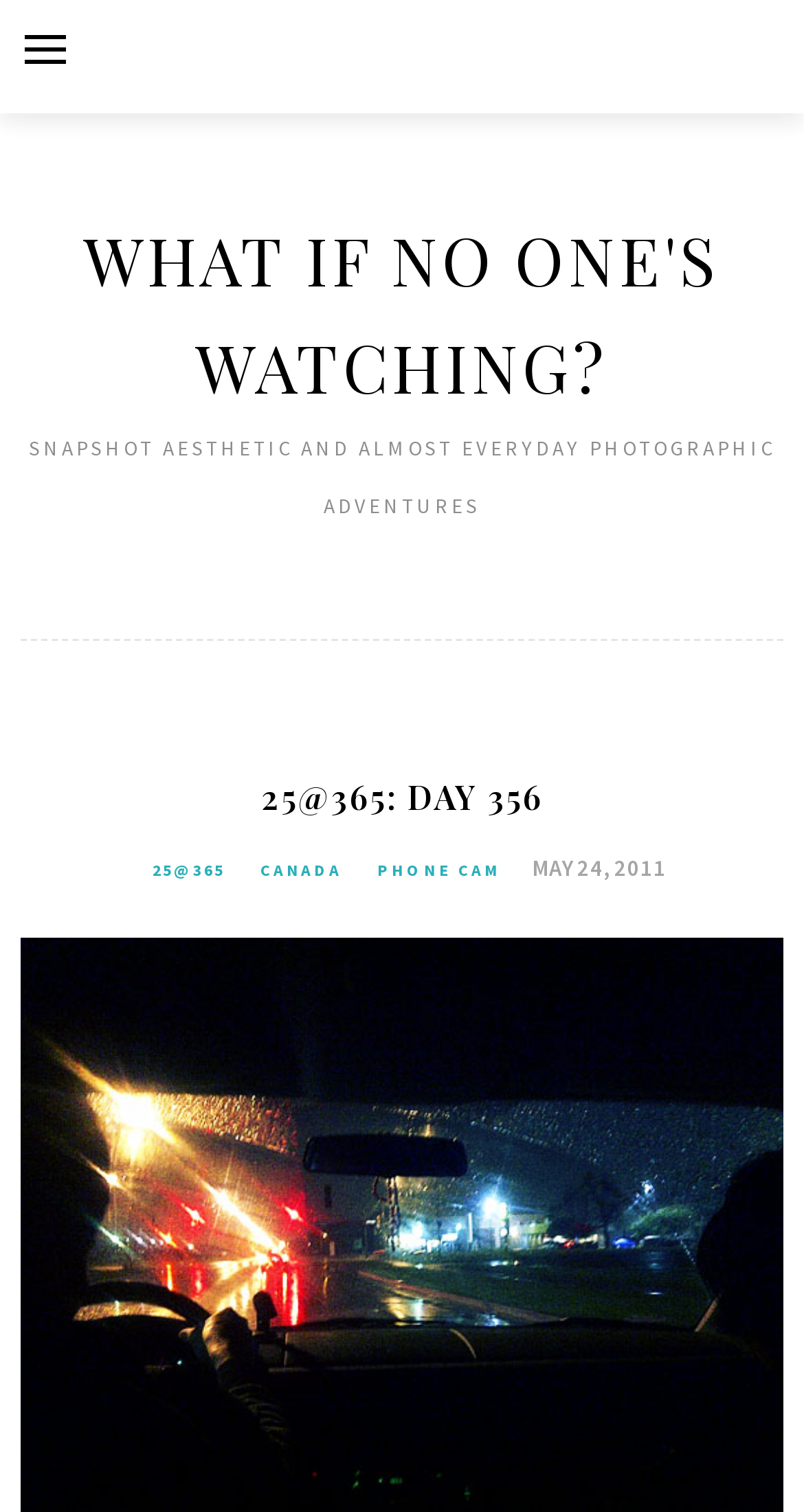Using the provided element description: "Phone Cam", determine the bounding box coordinates of the corresponding UI element in the screenshot.

[0.456, 0.565, 0.636, 0.584]